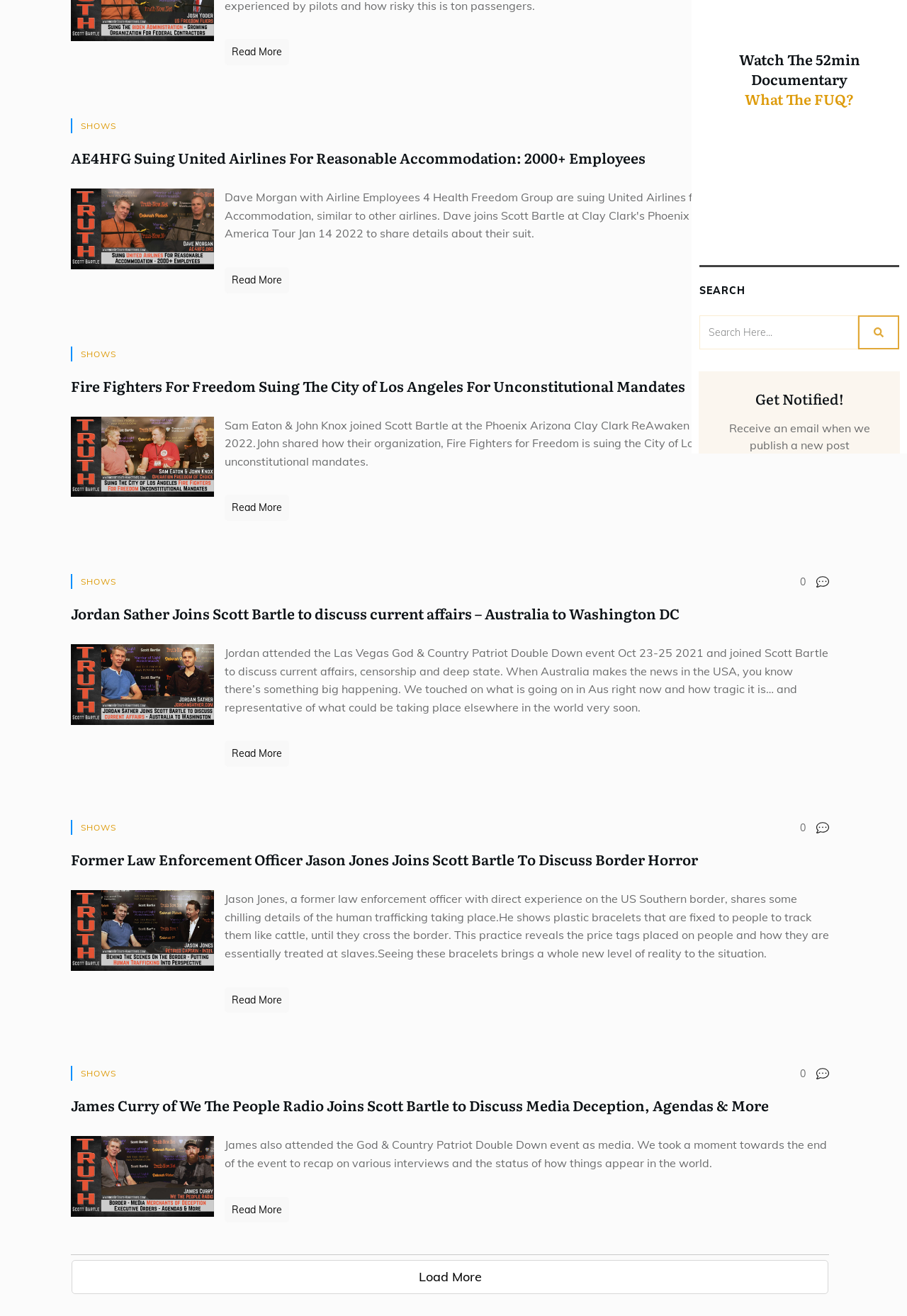Using the description "Read More", locate and provide the bounding box of the UI element.

[0.248, 0.909, 0.319, 0.929]